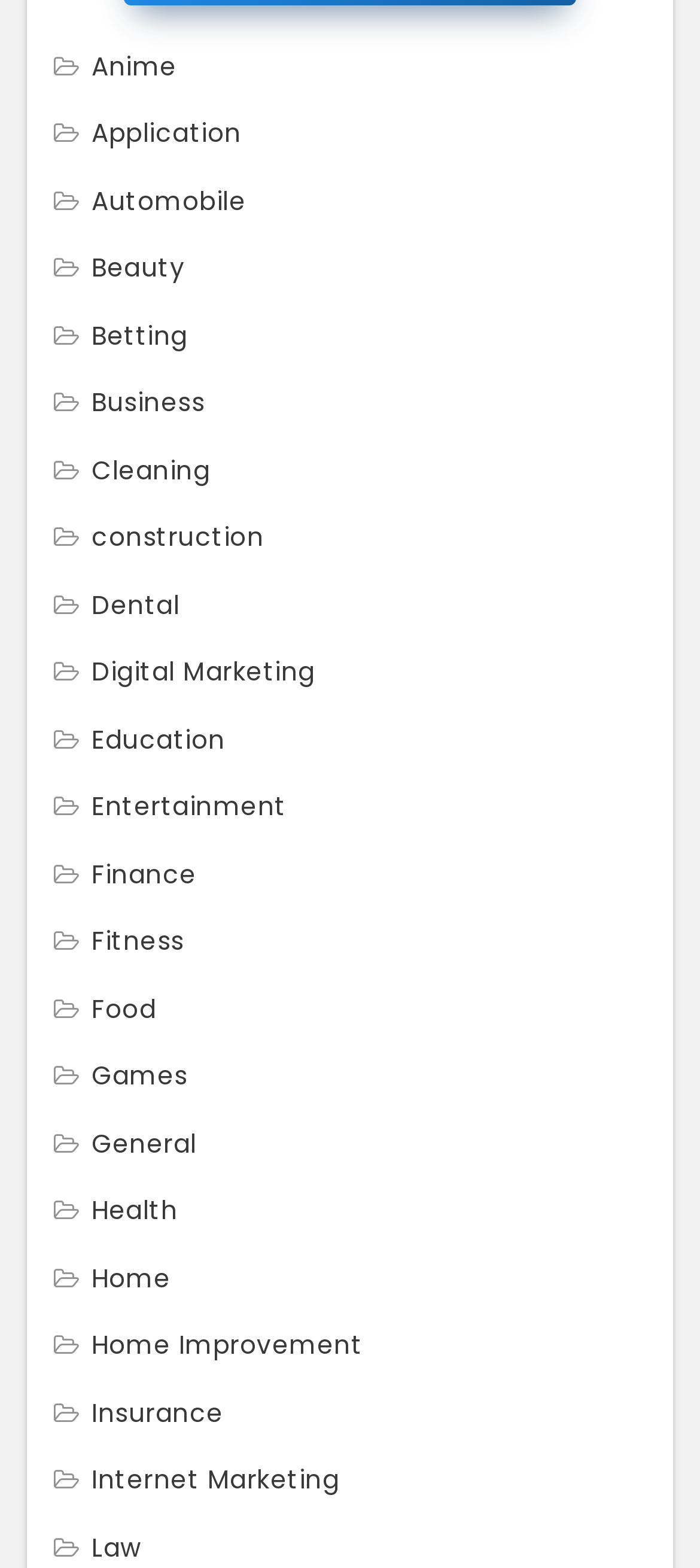How many categories are listed?
Refer to the image and answer the question using a single word or phrase.

22